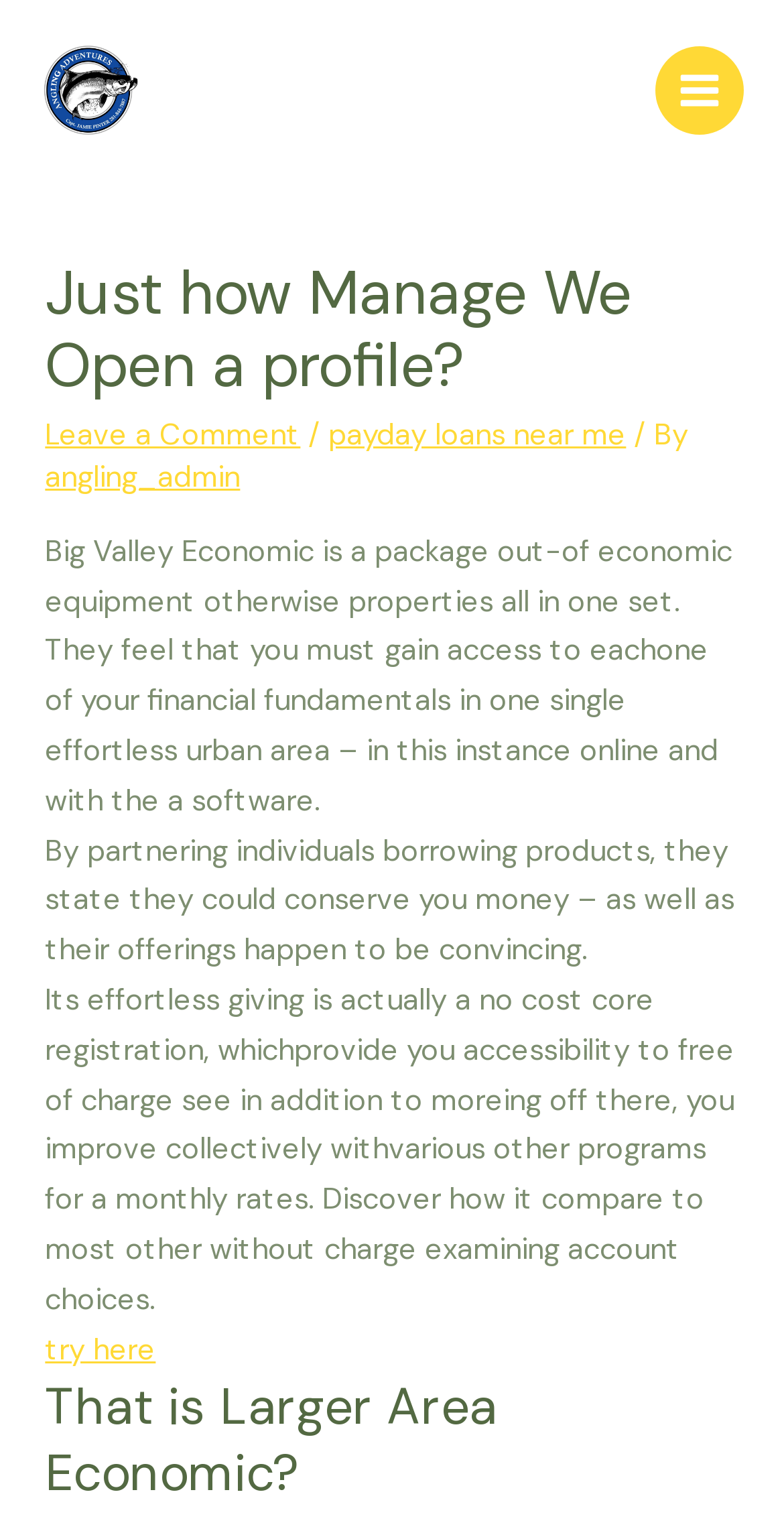By analyzing the image, answer the following question with a detailed response: What is the benefit of partnering with Big Valley Economic?

According to the webpage, by partnering with Big Valley Economic, individuals can save money, as stated in the sentence 'they state they could conserve you money – and their offerings happen to be convincing'.